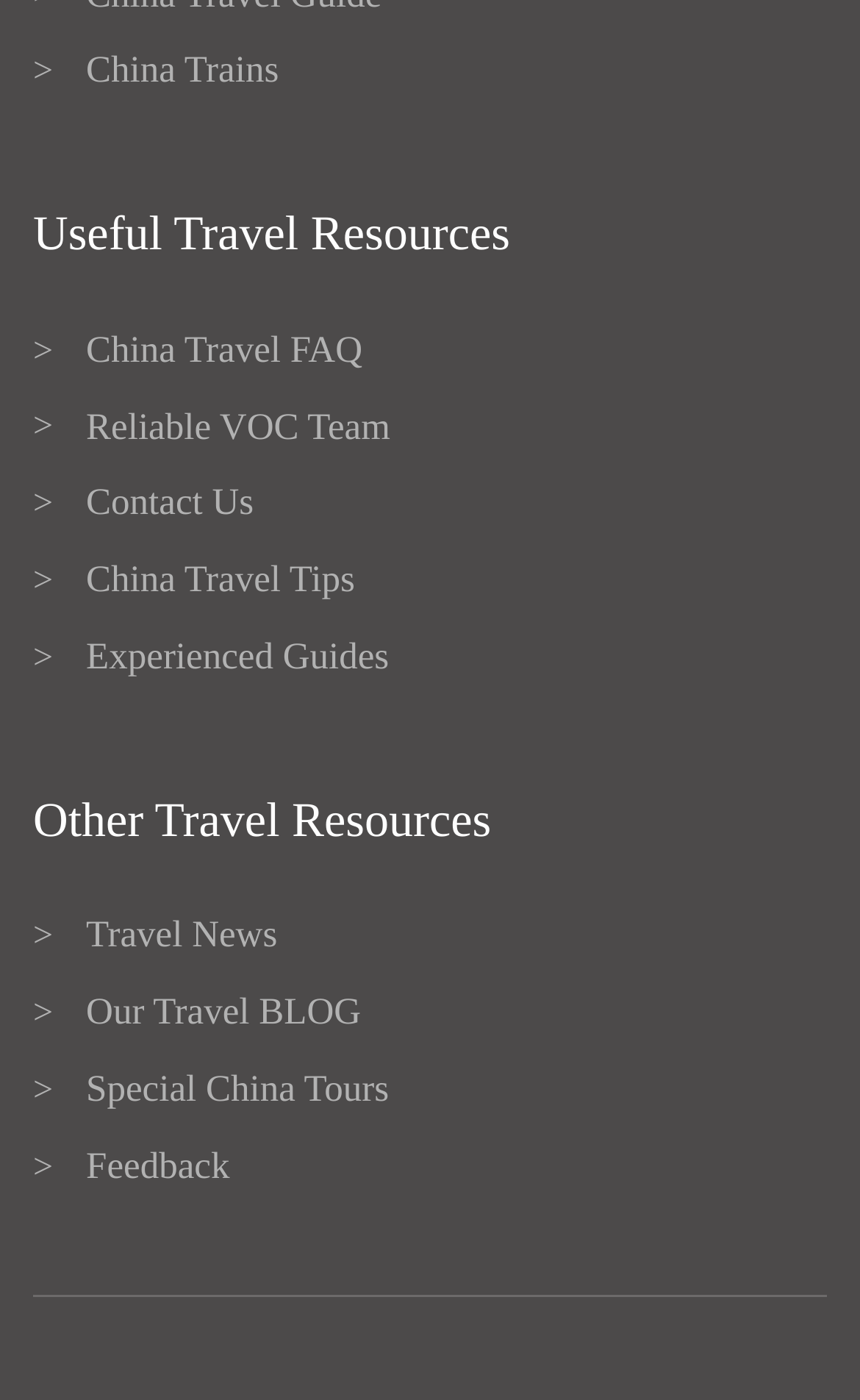Specify the bounding box coordinates of the area that needs to be clicked to achieve the following instruction: "Visit China Trains".

[0.1, 0.035, 0.324, 0.065]